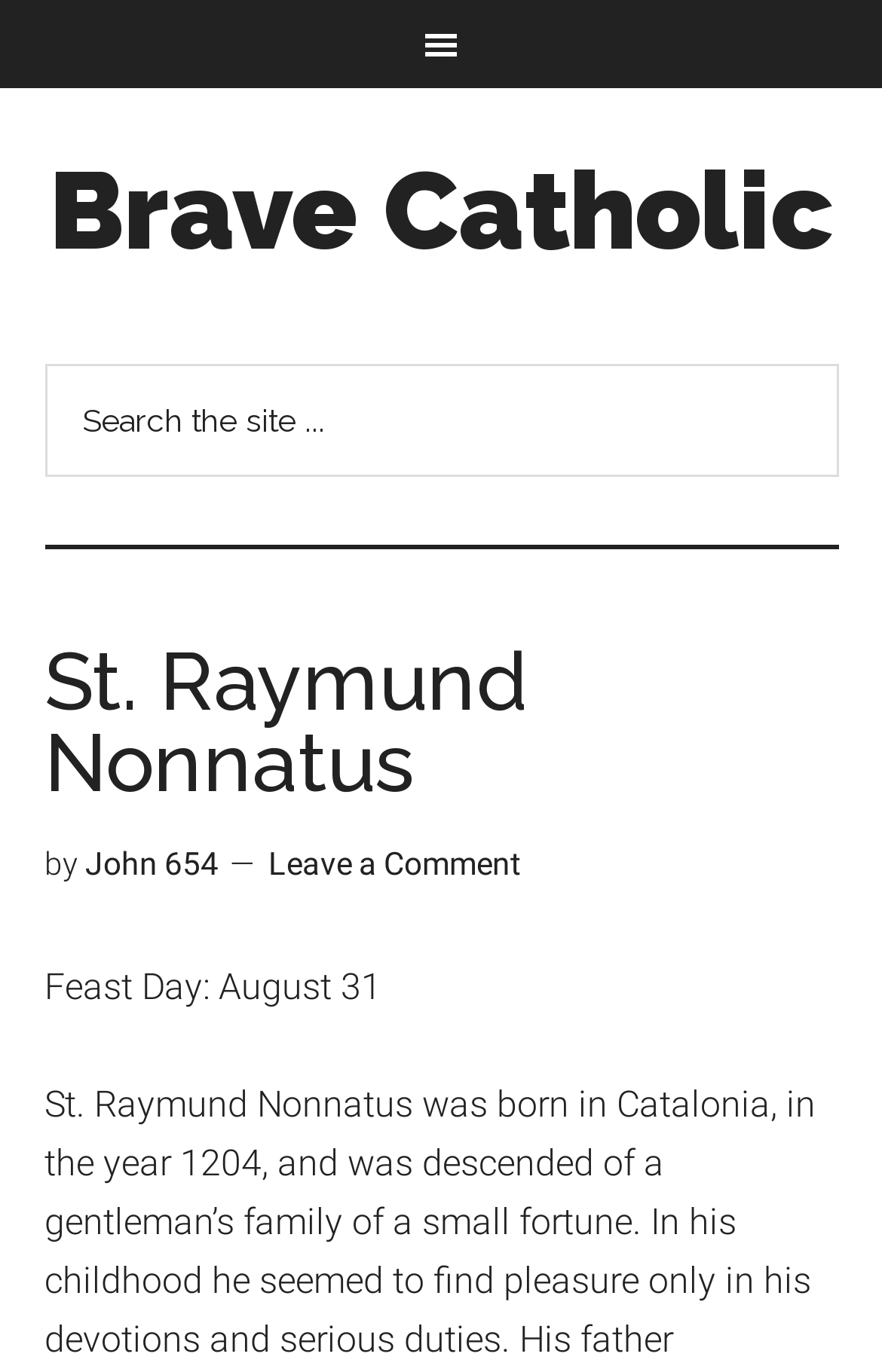Please provide a short answer using a single word or phrase for the question:
Who wrote about St. Raymund Nonnatus?

John 654